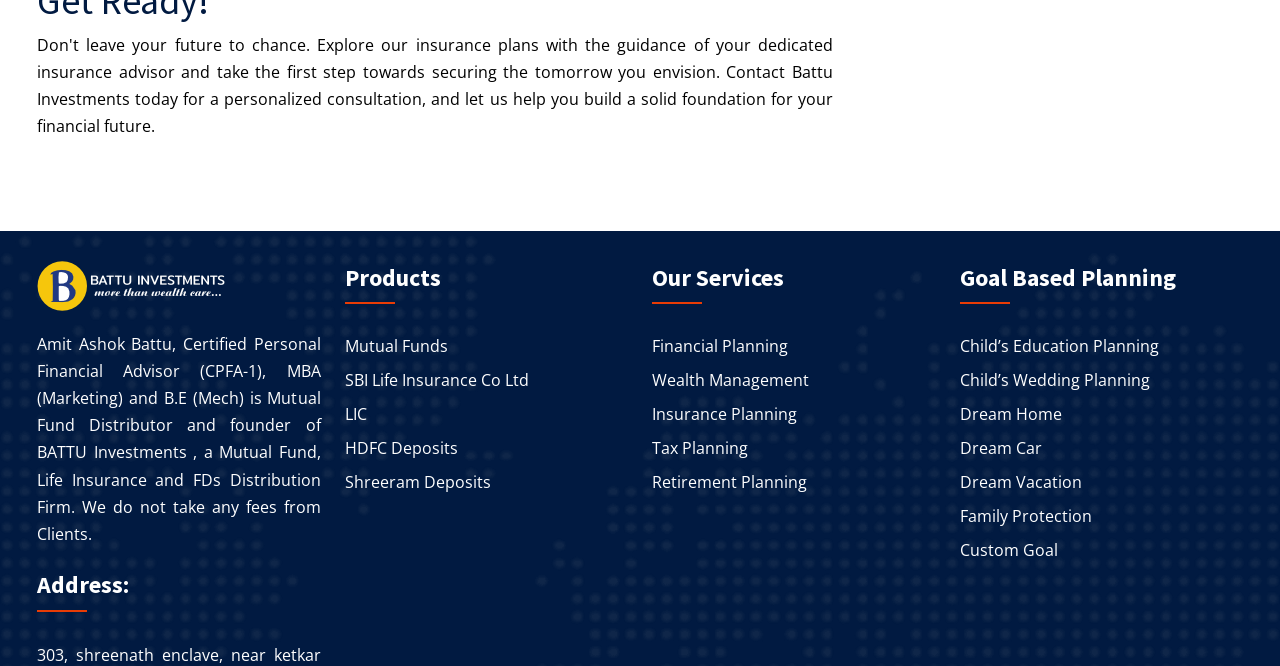Based on the provided description, "LIC", find the bounding box of the corresponding UI element in the screenshot.

[0.269, 0.604, 0.491, 0.64]